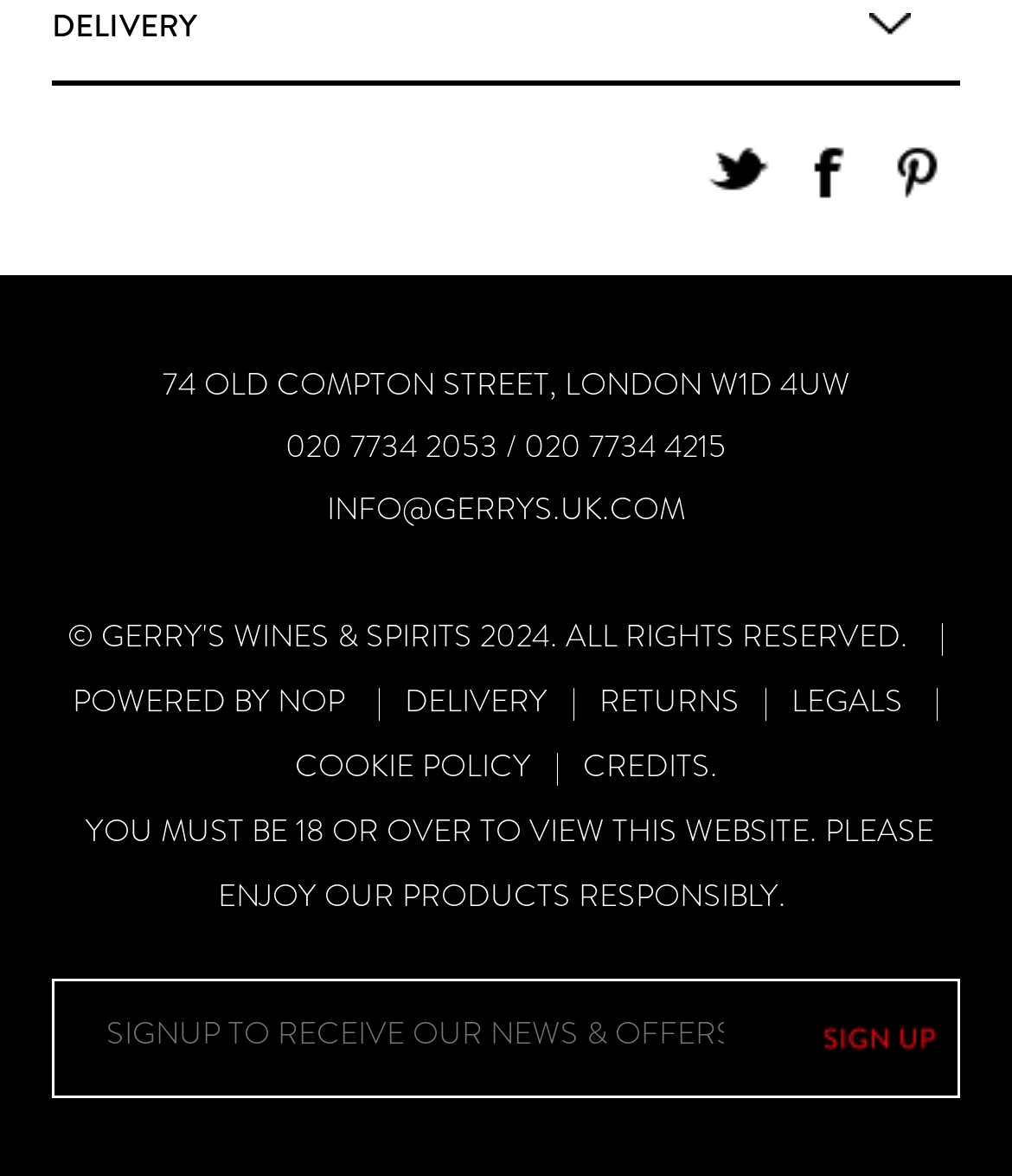How many radio buttons are there for subscription?
Please provide a comprehensive and detailed answer to the question.

I found the radio buttons for subscription by looking at the bottom of the webpage, where I saw two radio buttons labeled 'subscribe' and 'unsubscribe'.